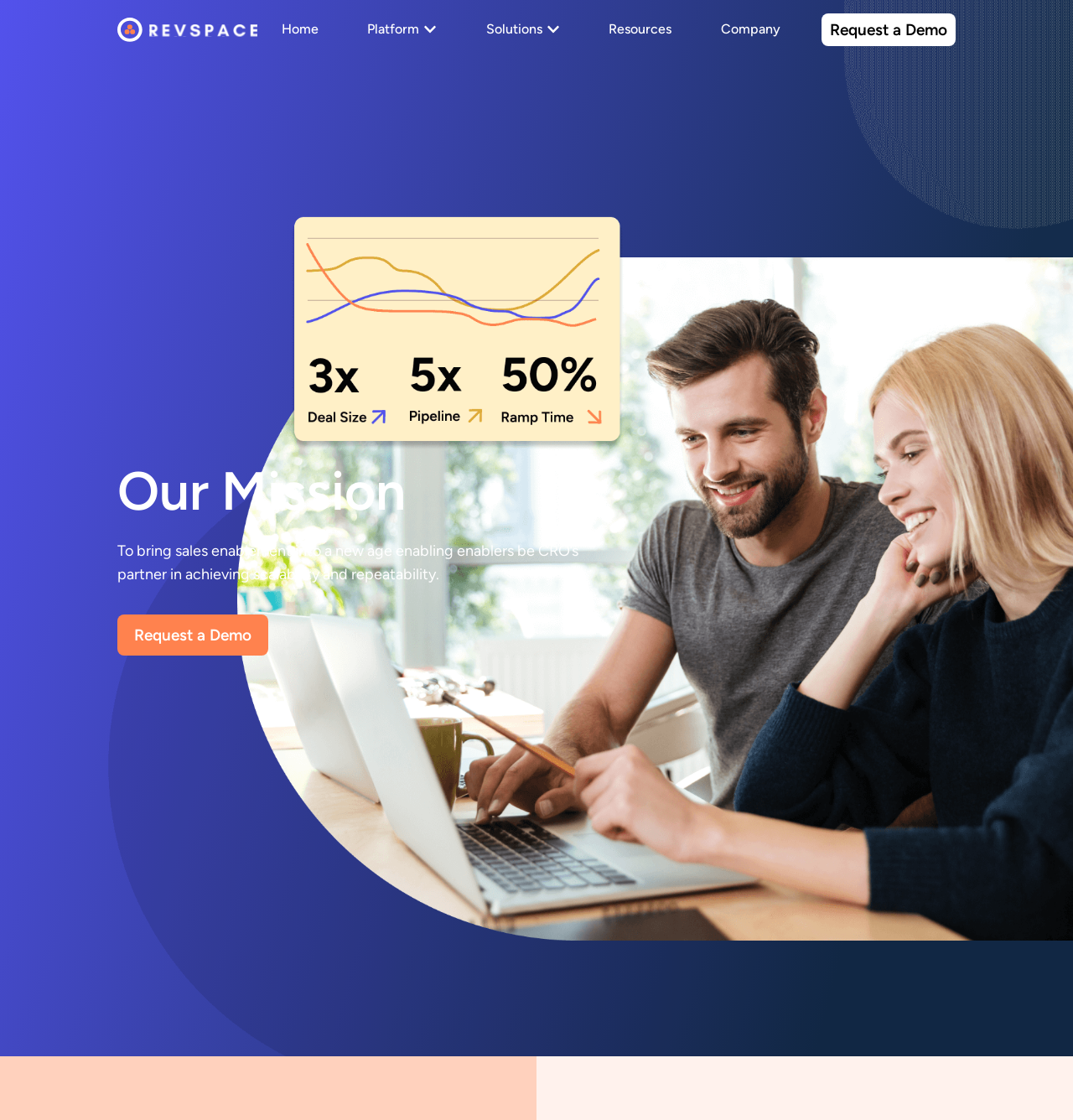Using the information in the image, could you please answer the following question in detail:
What is the purpose of the 'Request a Demo' button?

I found two instances of the 'Request a Demo' button on the webpage, one in the navigation menu and another below the 'Our Mission' heading. The purpose of this button is to allow users to request a demo, likely of the company's sales enablement platform.